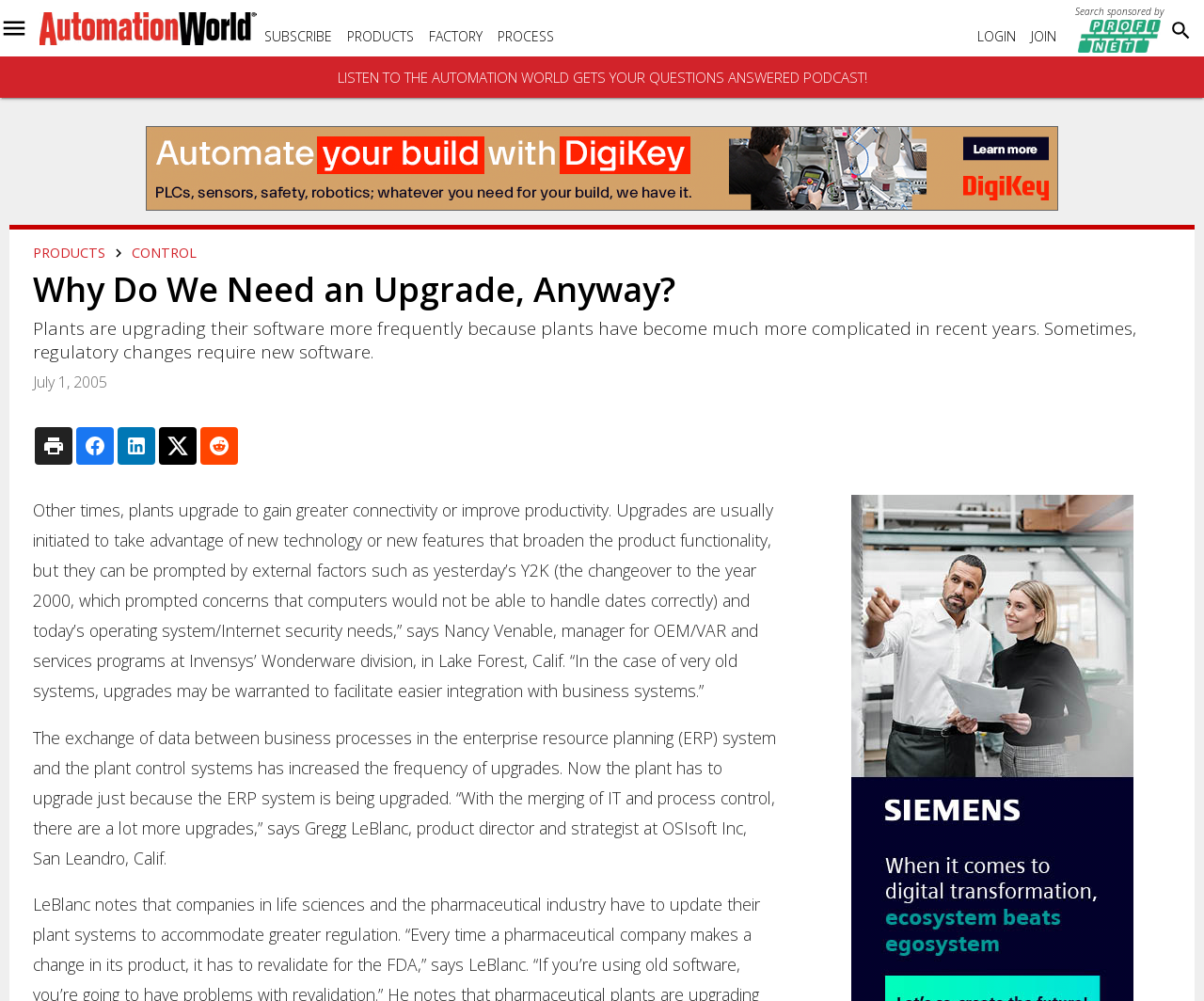Identify and provide the main heading of the webpage.

Why Do We Need an Upgrade, Anyway?